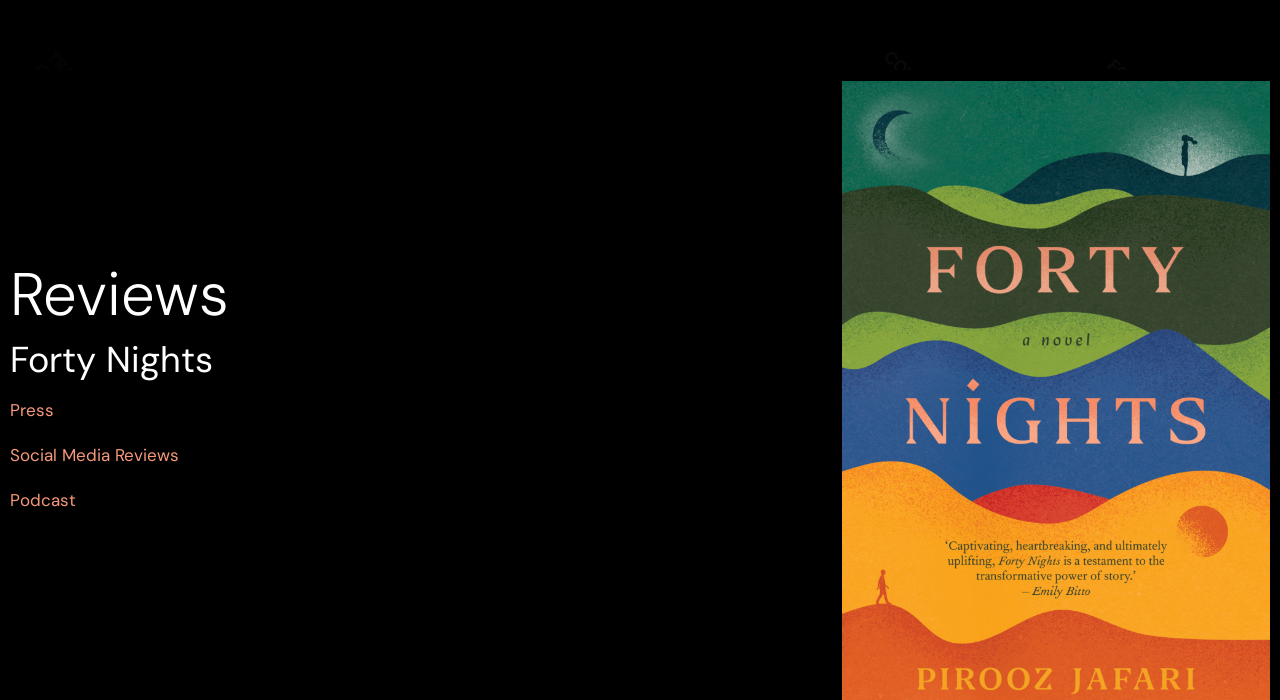What is the last menu item?
Please provide a single word or phrase in response based on the screenshot.

FORTY NIGHTS